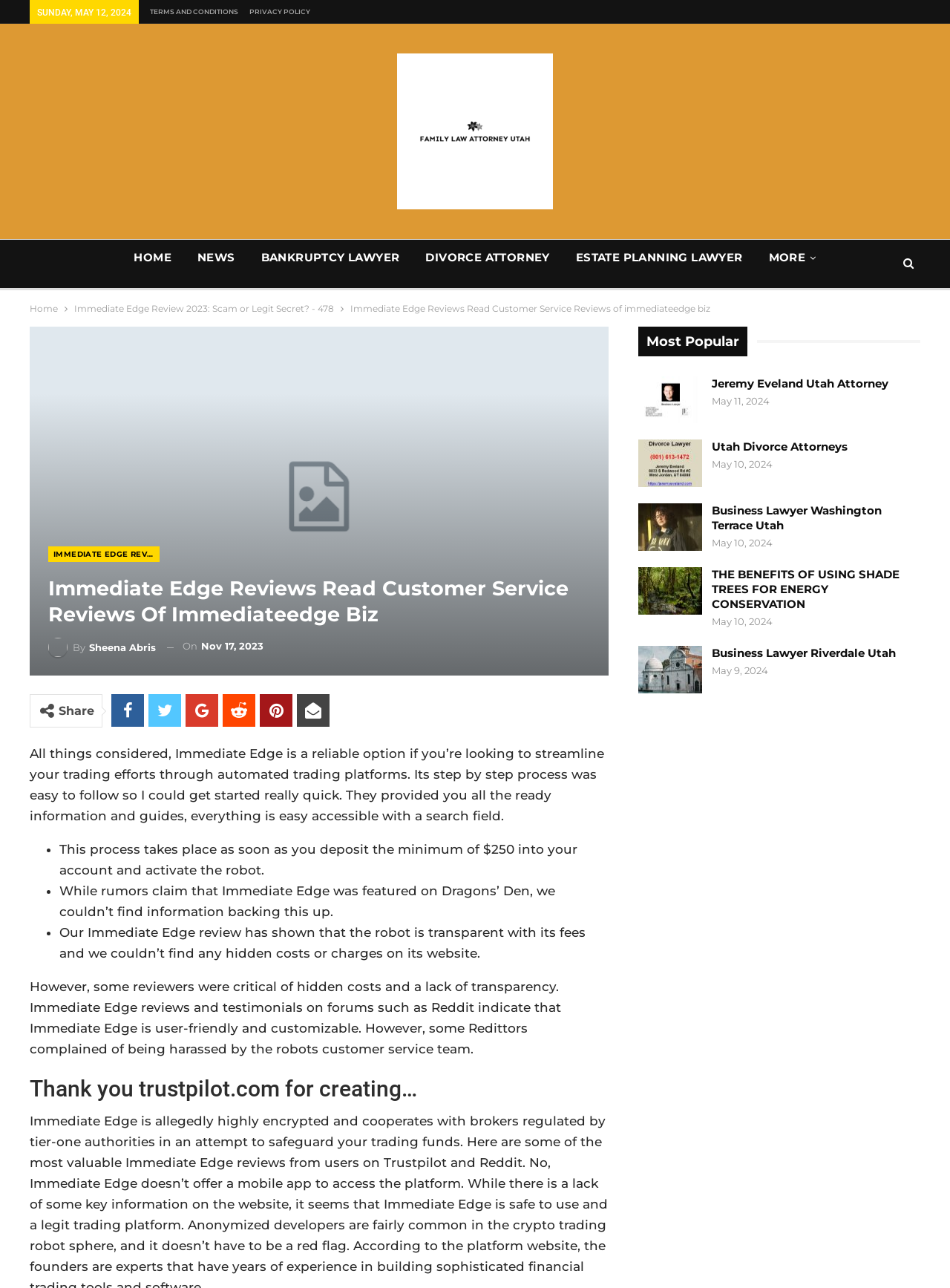Identify the bounding box for the described UI element. Provide the coordinates in (top-left x, top-left y, bottom-right x, bottom-right y) format with values ranging from 0 to 1: Utah Divorce Attorneys

[0.749, 0.341, 0.892, 0.352]